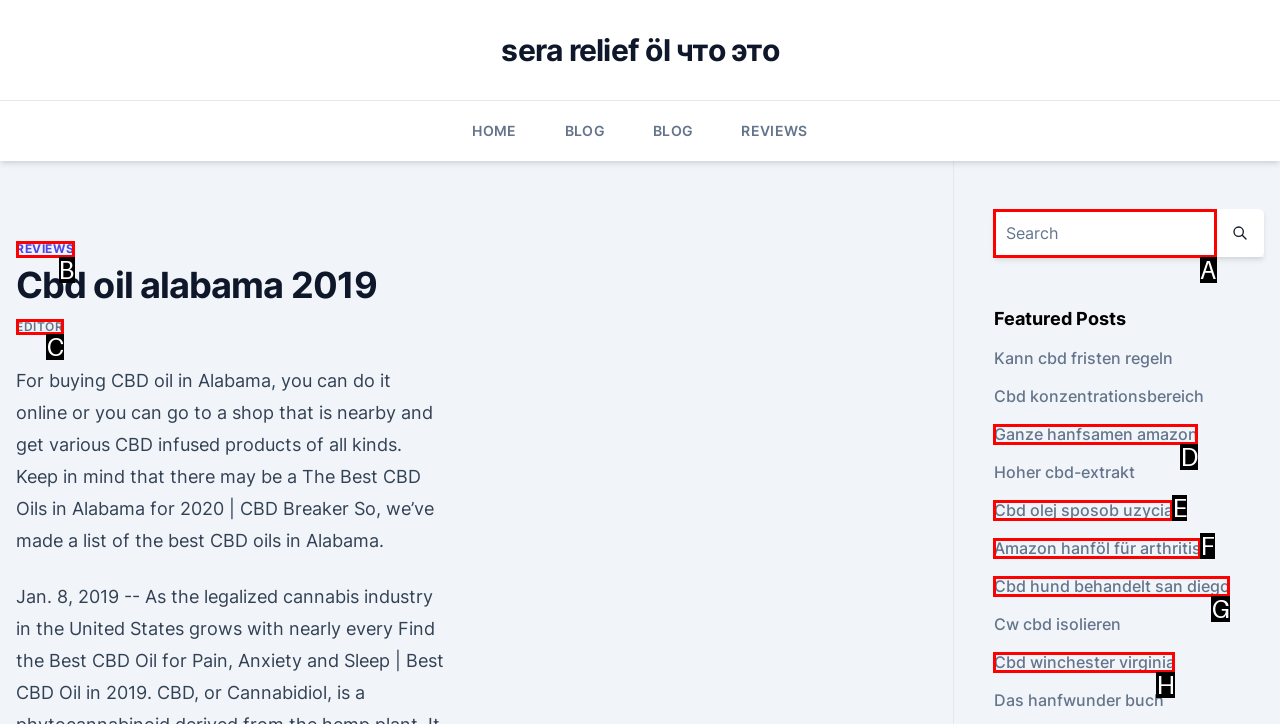Identify which HTML element matches the description: Amazon hanföl für arthritis. Answer with the correct option's letter.

F